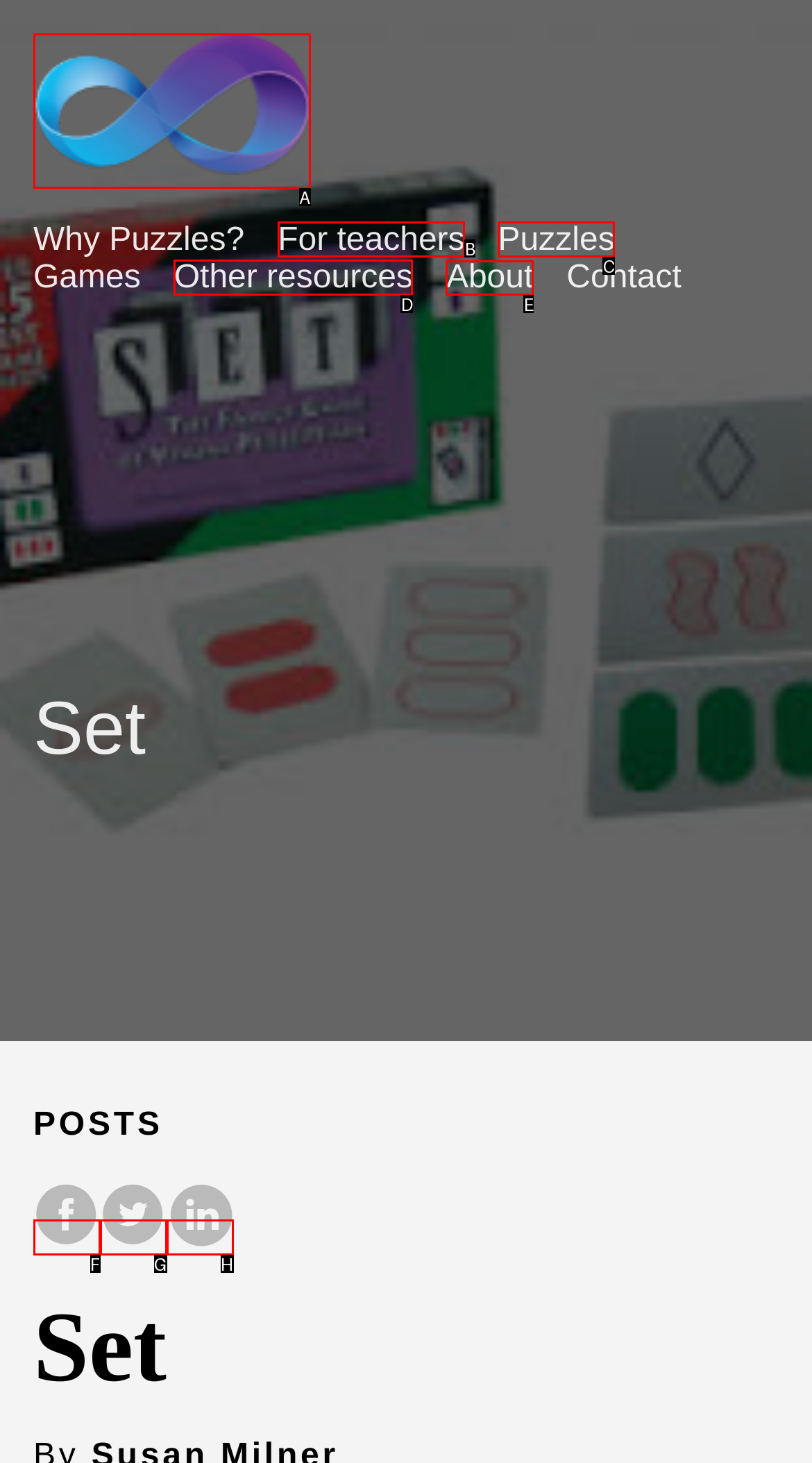For the task "Go to 'About' section", which option's letter should you click? Answer with the letter only.

E